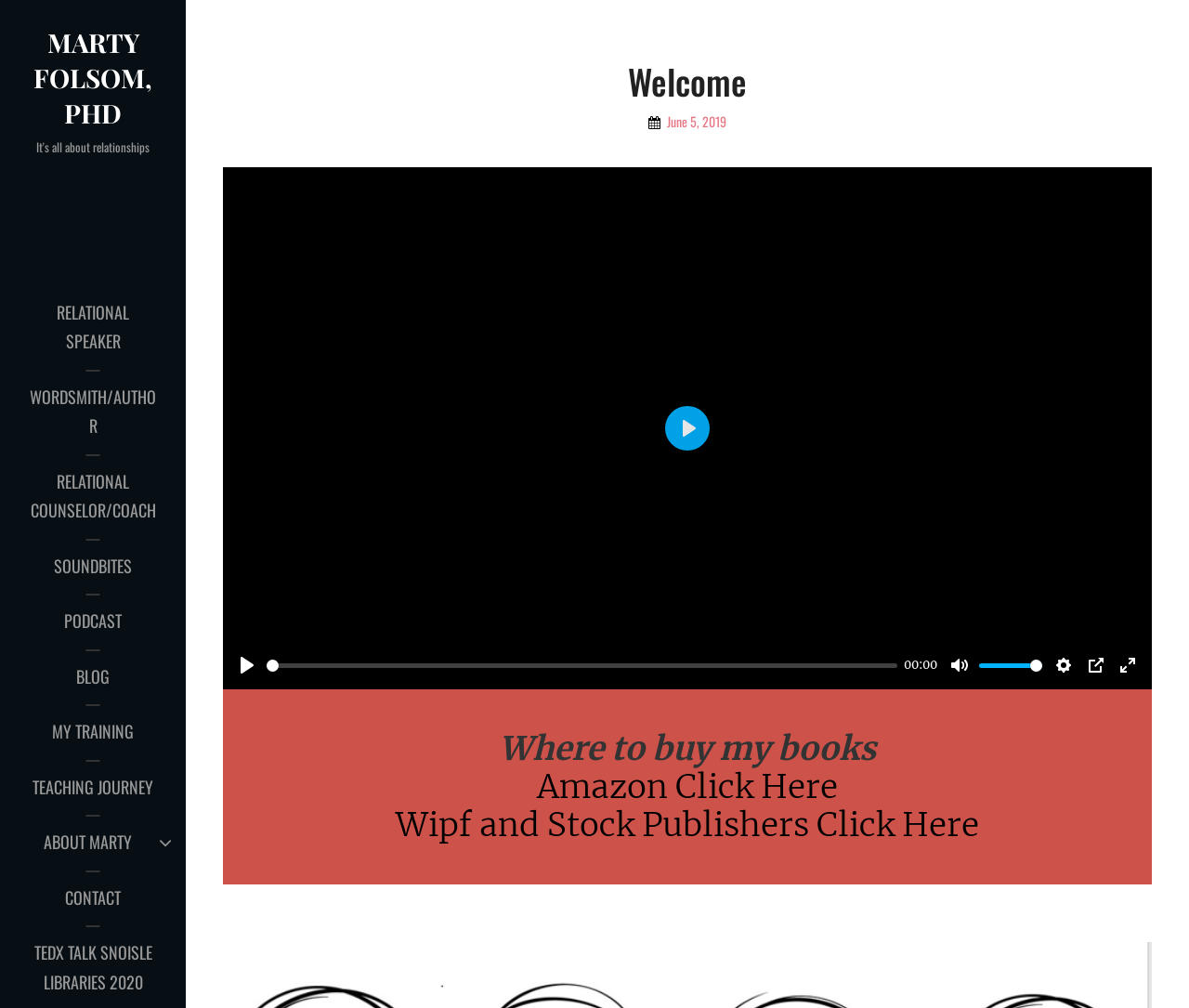Answer the question briefly using a single word or phrase: 
Where can you buy Marty Folsom's books?

Amazon